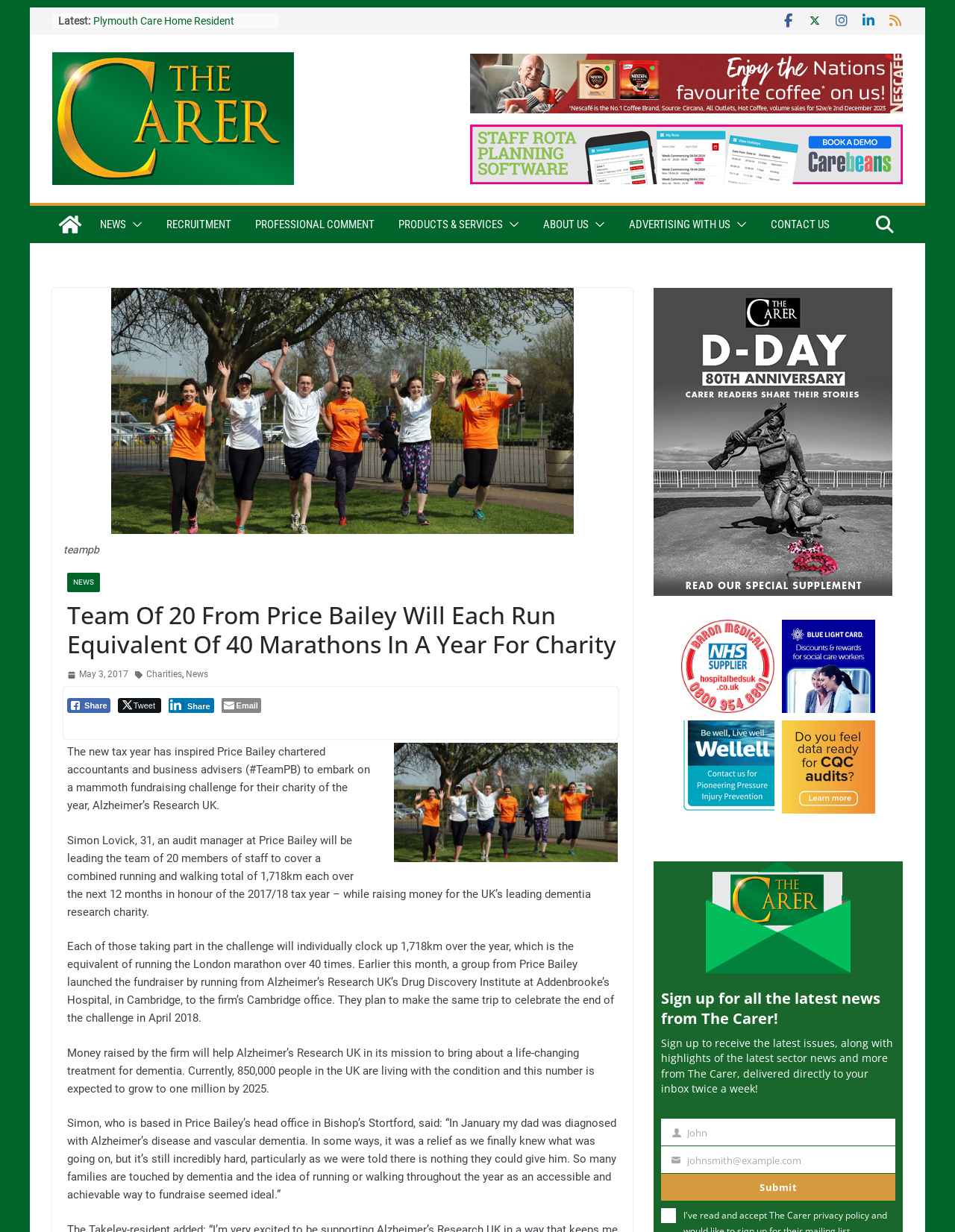Please find and report the bounding box coordinates of the element to click in order to perform the following action: "Click on the 'RECRUITMENT' link". The coordinates should be expressed as four float numbers between 0 and 1, in the format [left, top, right, bottom].

[0.174, 0.173, 0.242, 0.191]